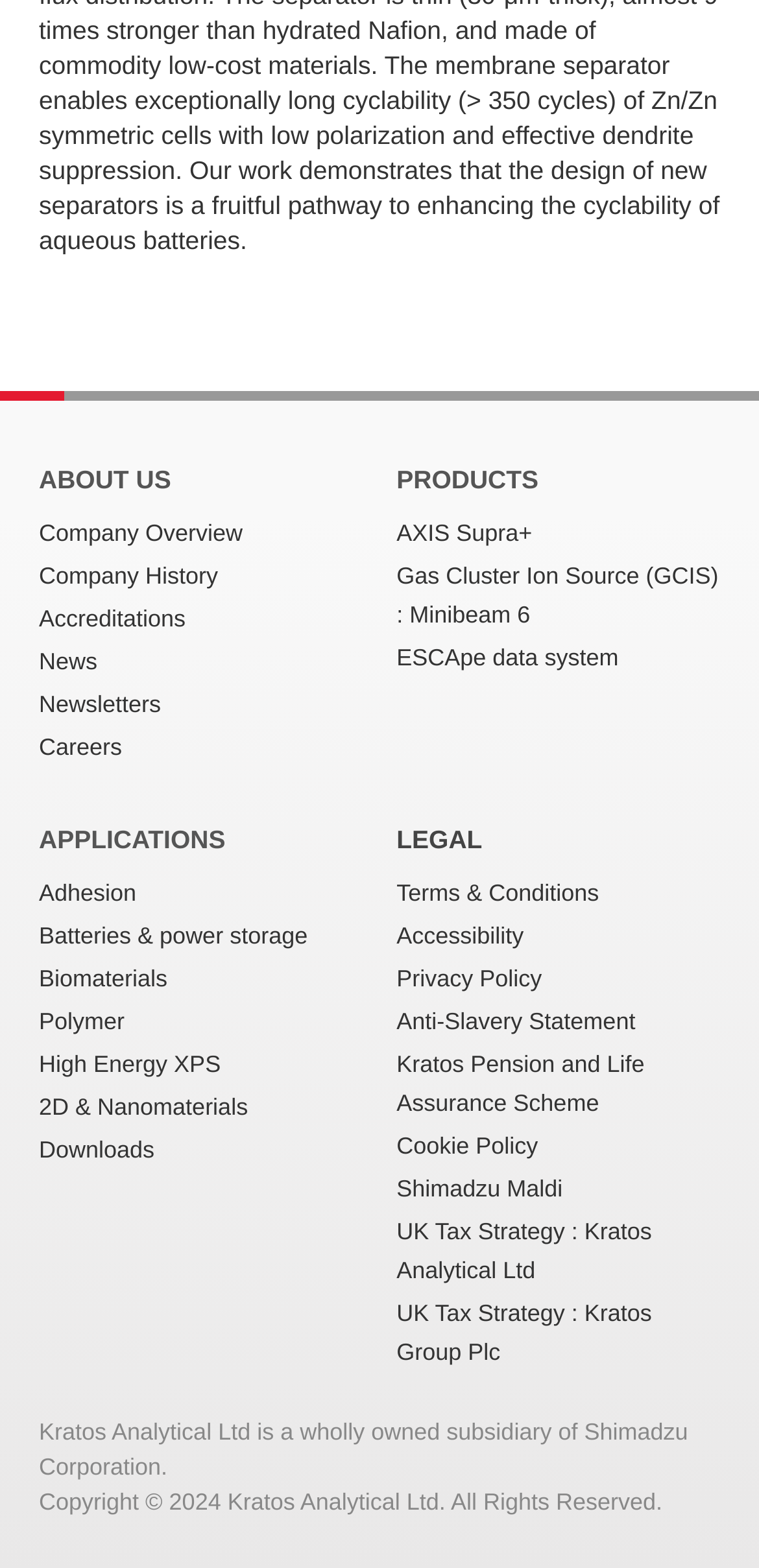Extract the bounding box for the UI element that matches this description: "Terms & Conditions".

[0.522, 0.557, 0.949, 0.582]